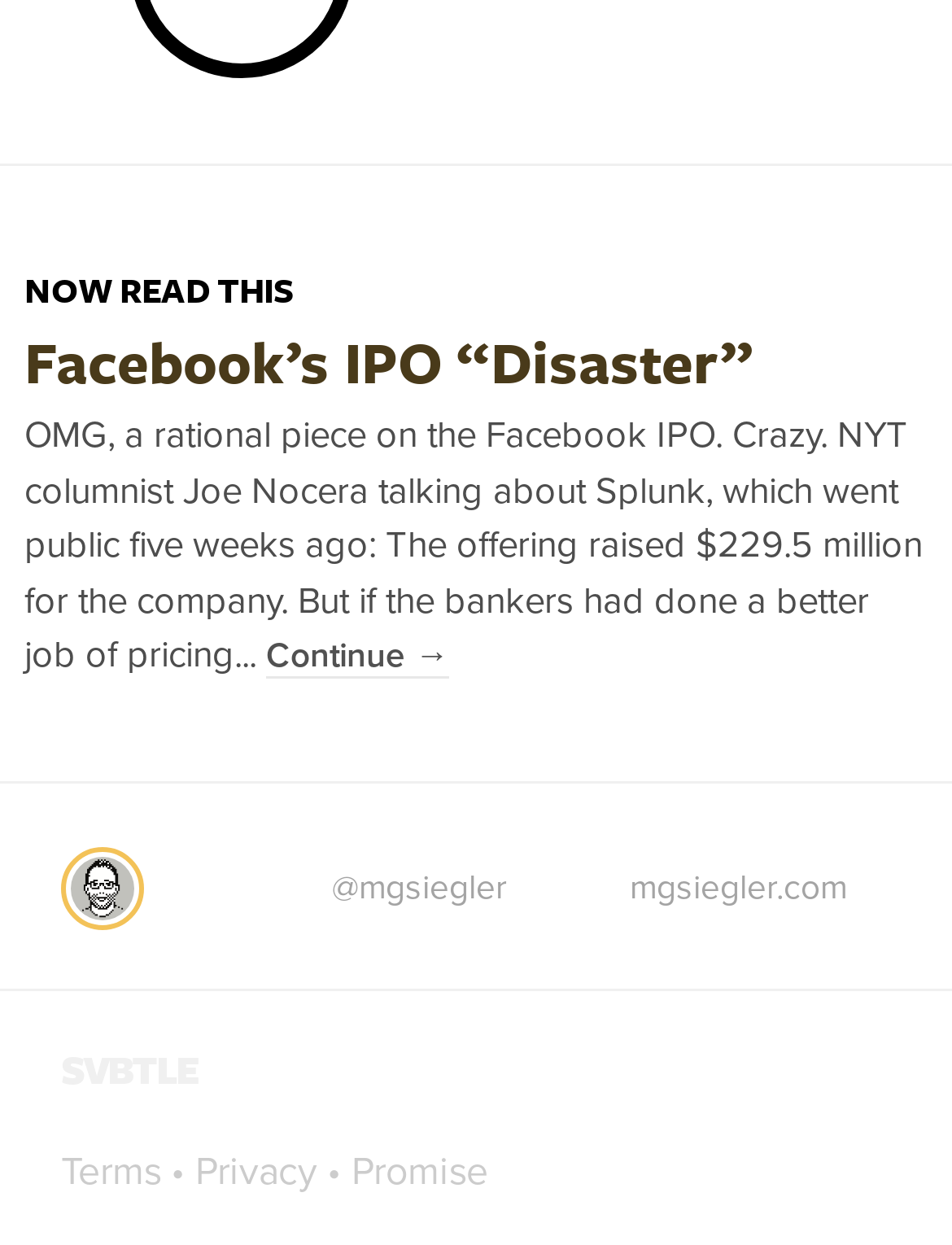Identify the bounding box coordinates of the clickable region necessary to fulfill the following instruction: "Click Oven Repair". The bounding box coordinates should be four float numbers between 0 and 1, i.e., [left, top, right, bottom].

None